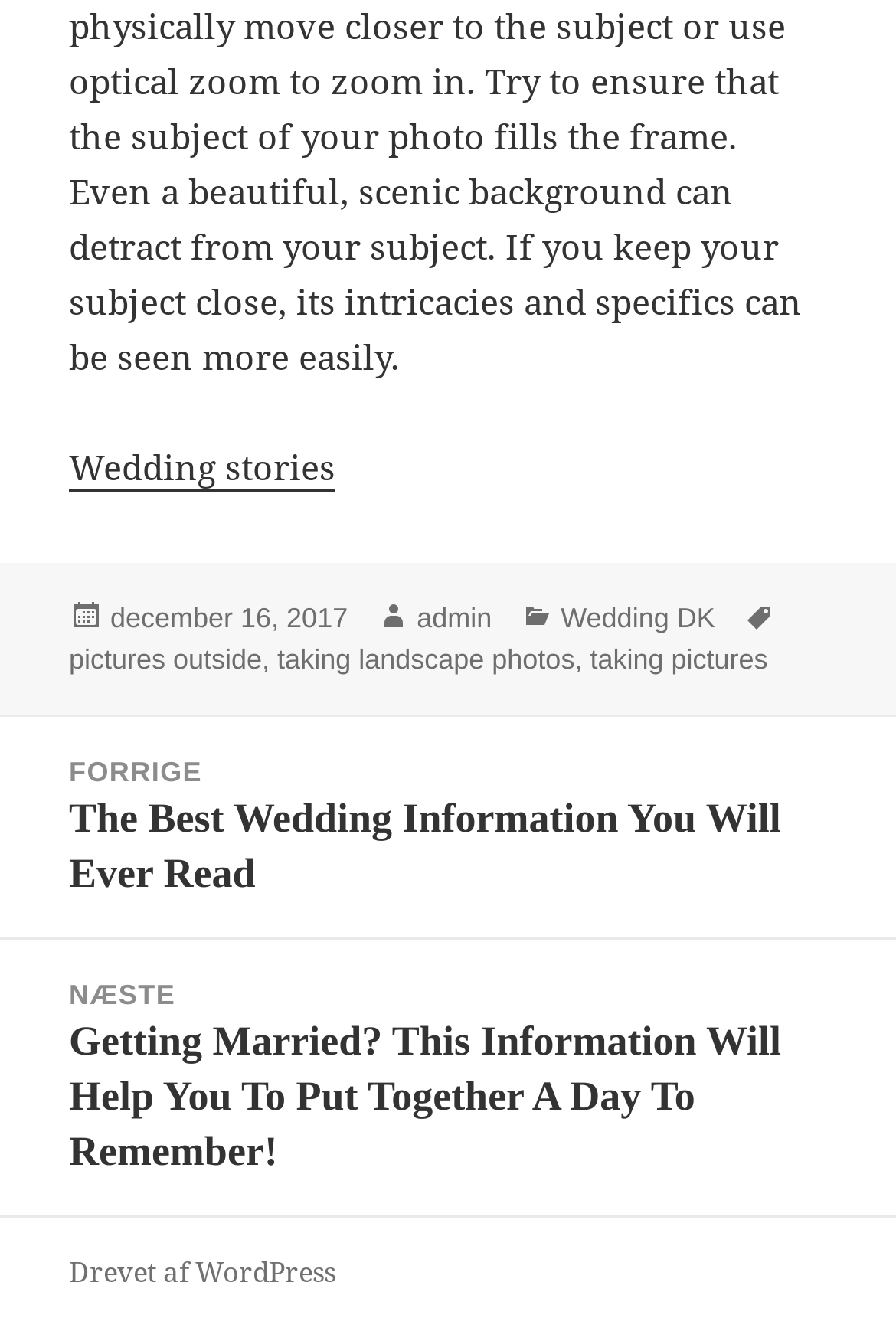Who is the author of the wedding story?
Please use the image to provide a one-word or short phrase answer.

admin